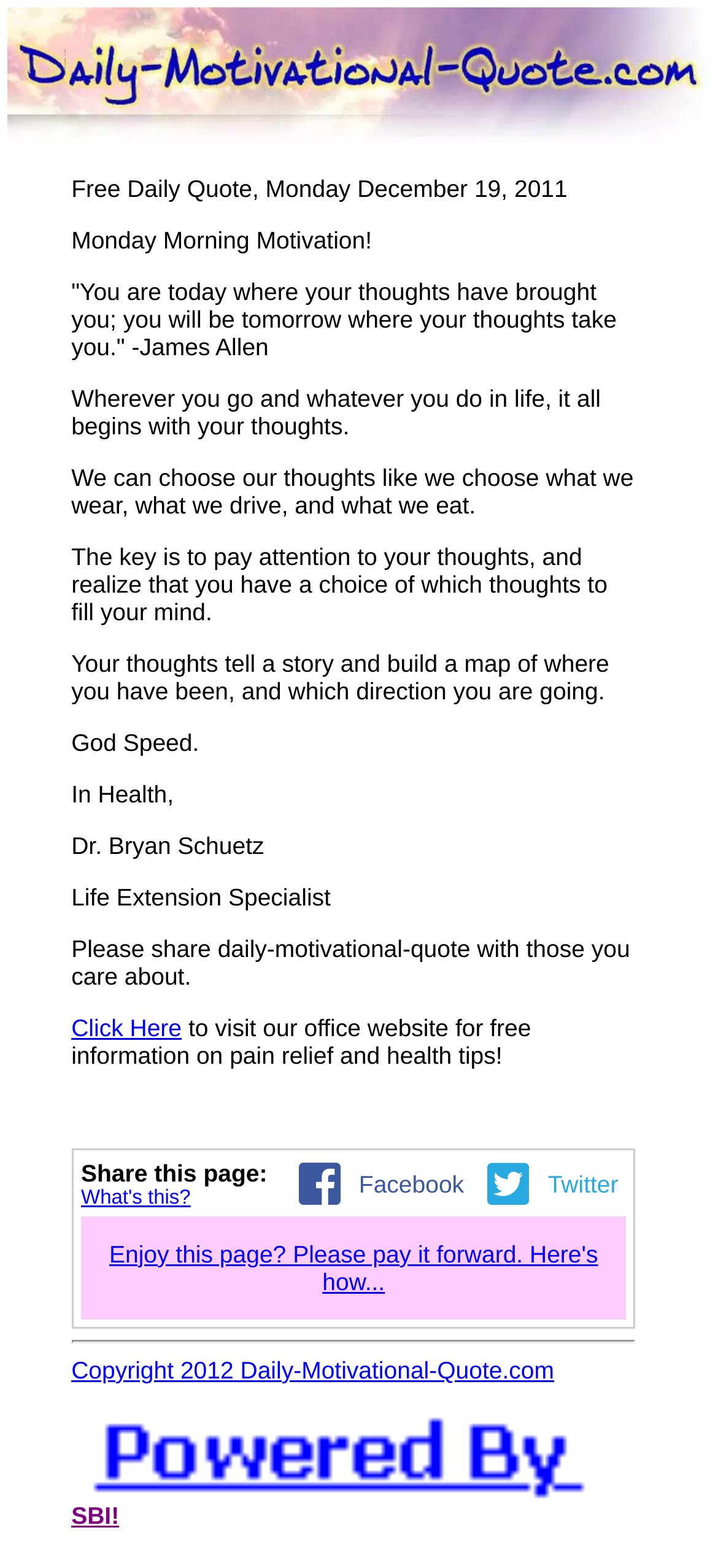Respond with a single word or phrase to the following question: What is the quote of the day?

You are today where your thoughts have brought you; you will be tomorrow where your thoughts take you.